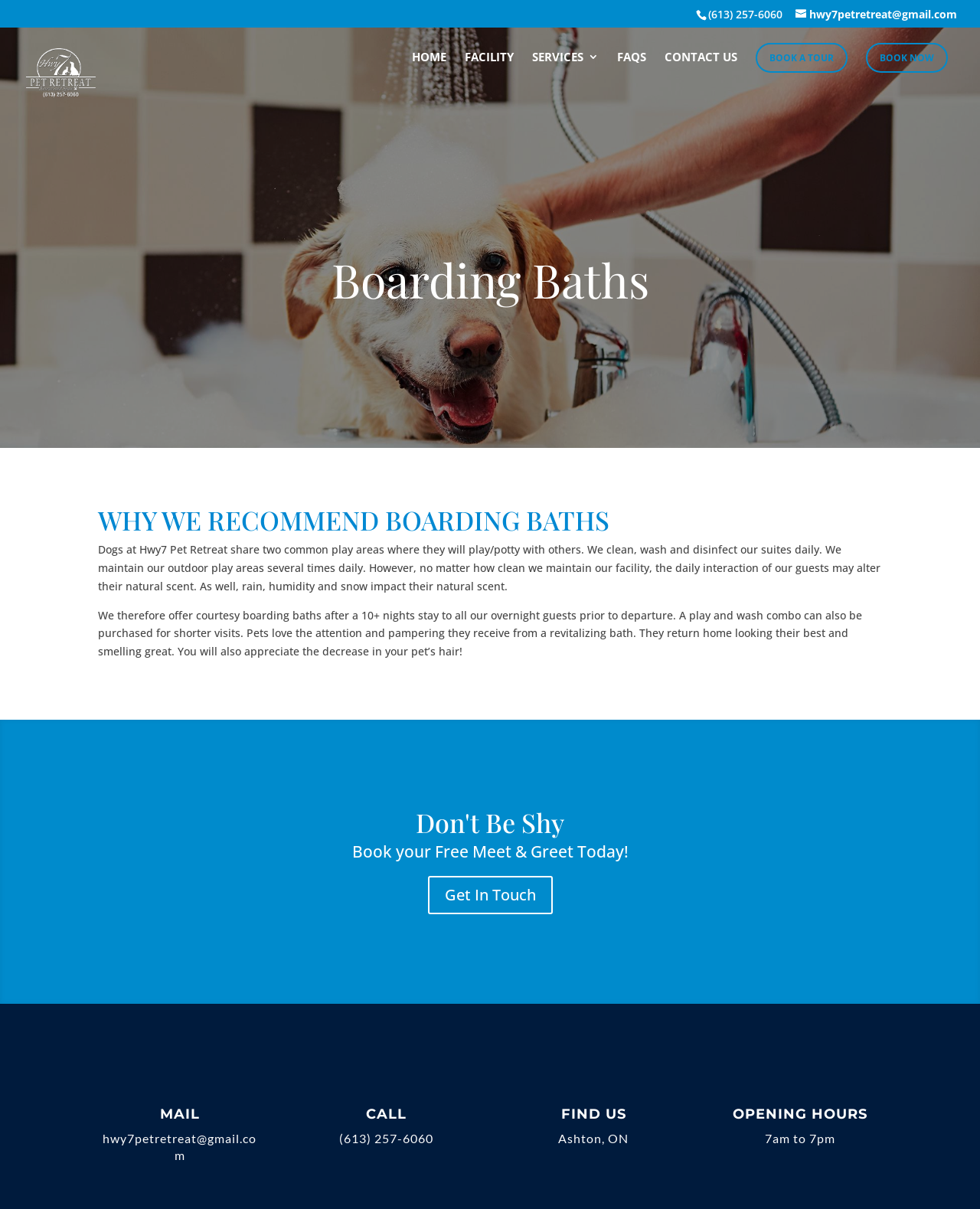Please identify the bounding box coordinates of the element I should click to complete this instruction: 'Click the 'HOME' link'. The coordinates should be given as four float numbers between 0 and 1, like this: [left, top, right, bottom].

[0.42, 0.042, 0.455, 0.098]